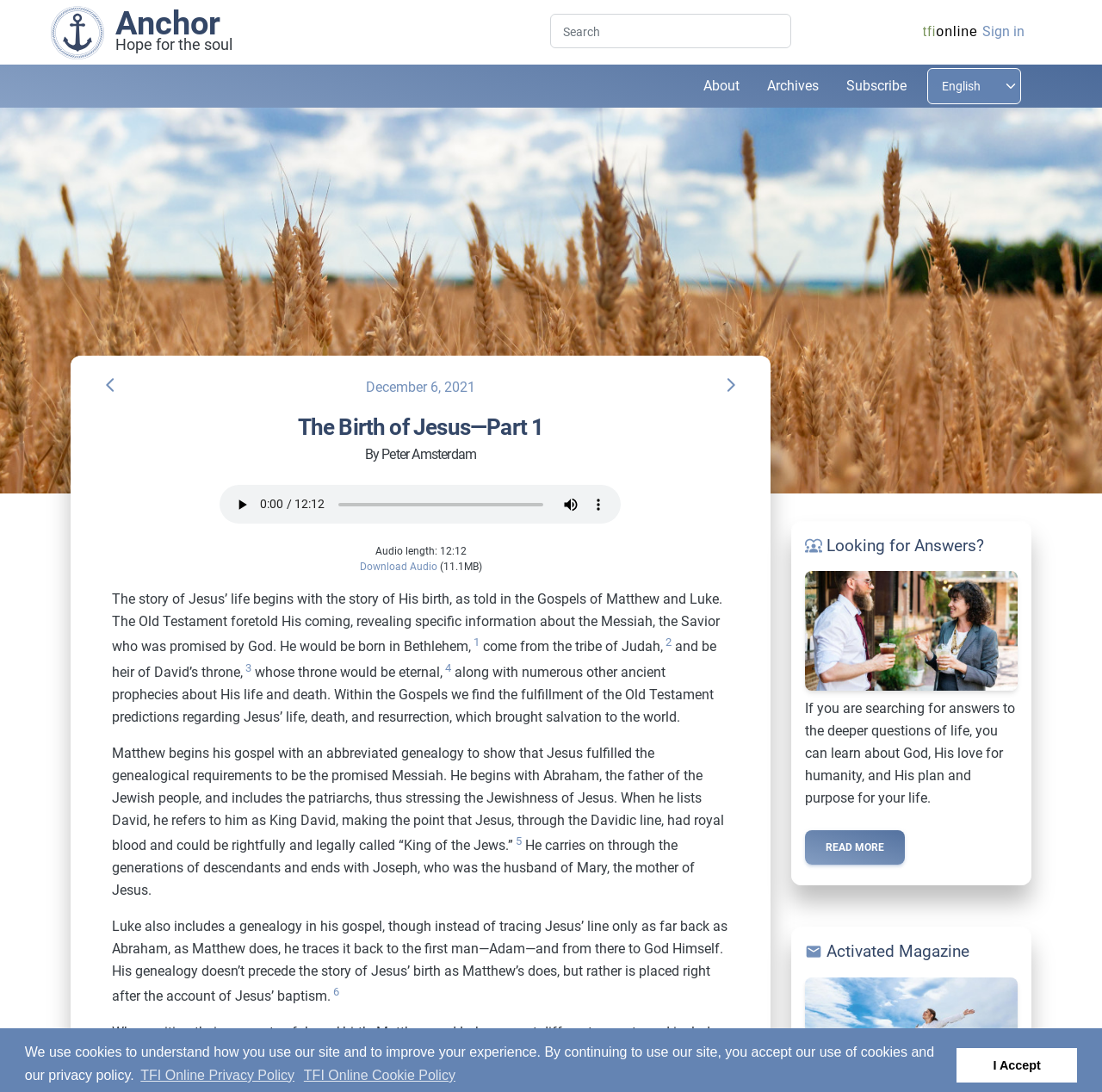Highlight the bounding box of the UI element that corresponds to this description: "mail Activated Magazine".

[0.724, 0.849, 0.93, 0.895]